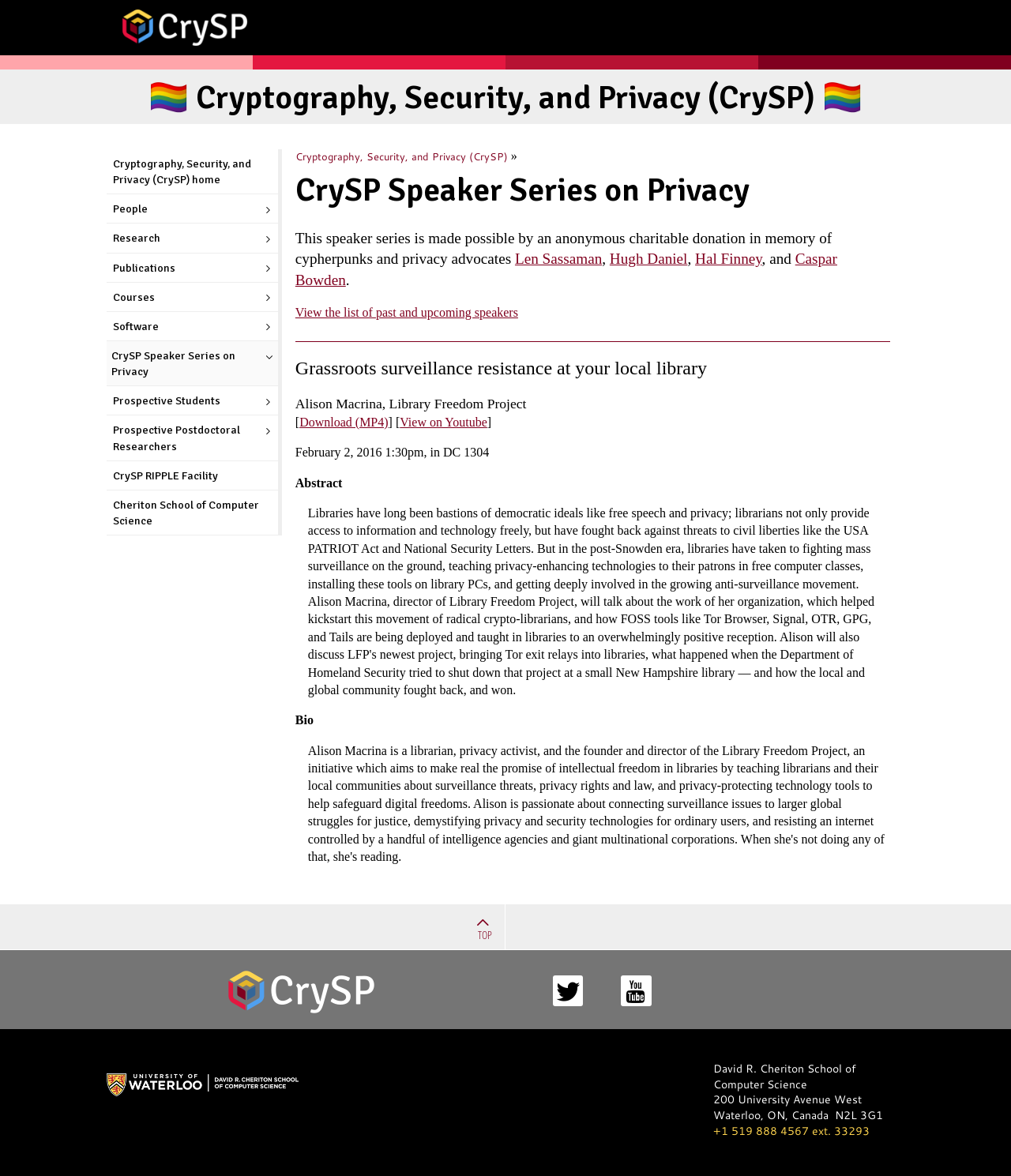Please locate the bounding box coordinates of the element that should be clicked to complete the given instruction: "Click CrySP".

[0.115, 0.001, 0.25, 0.046]